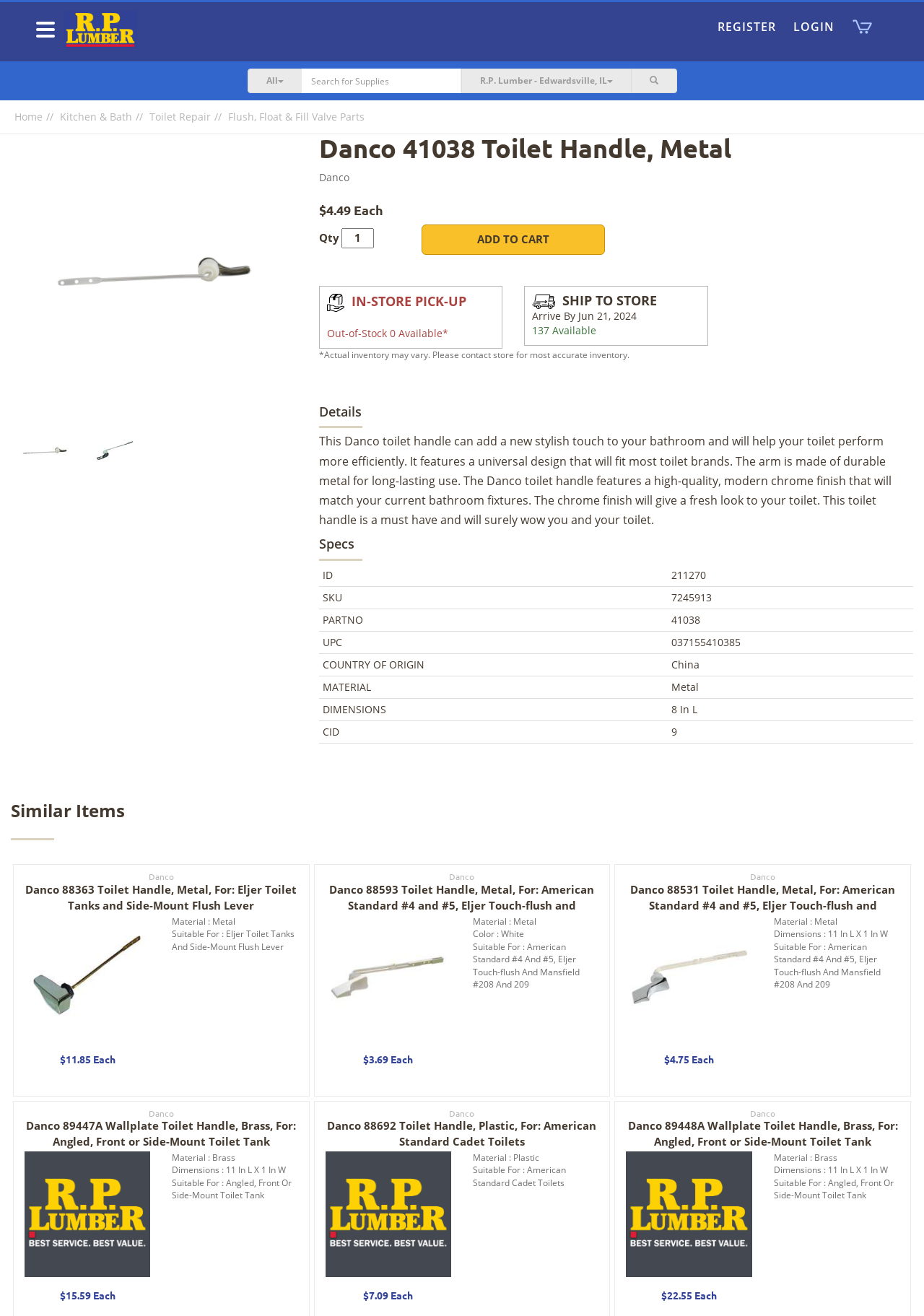Give a one-word or short-phrase answer to the following question: 
What is the material of the Danco toilet handle?

Metal